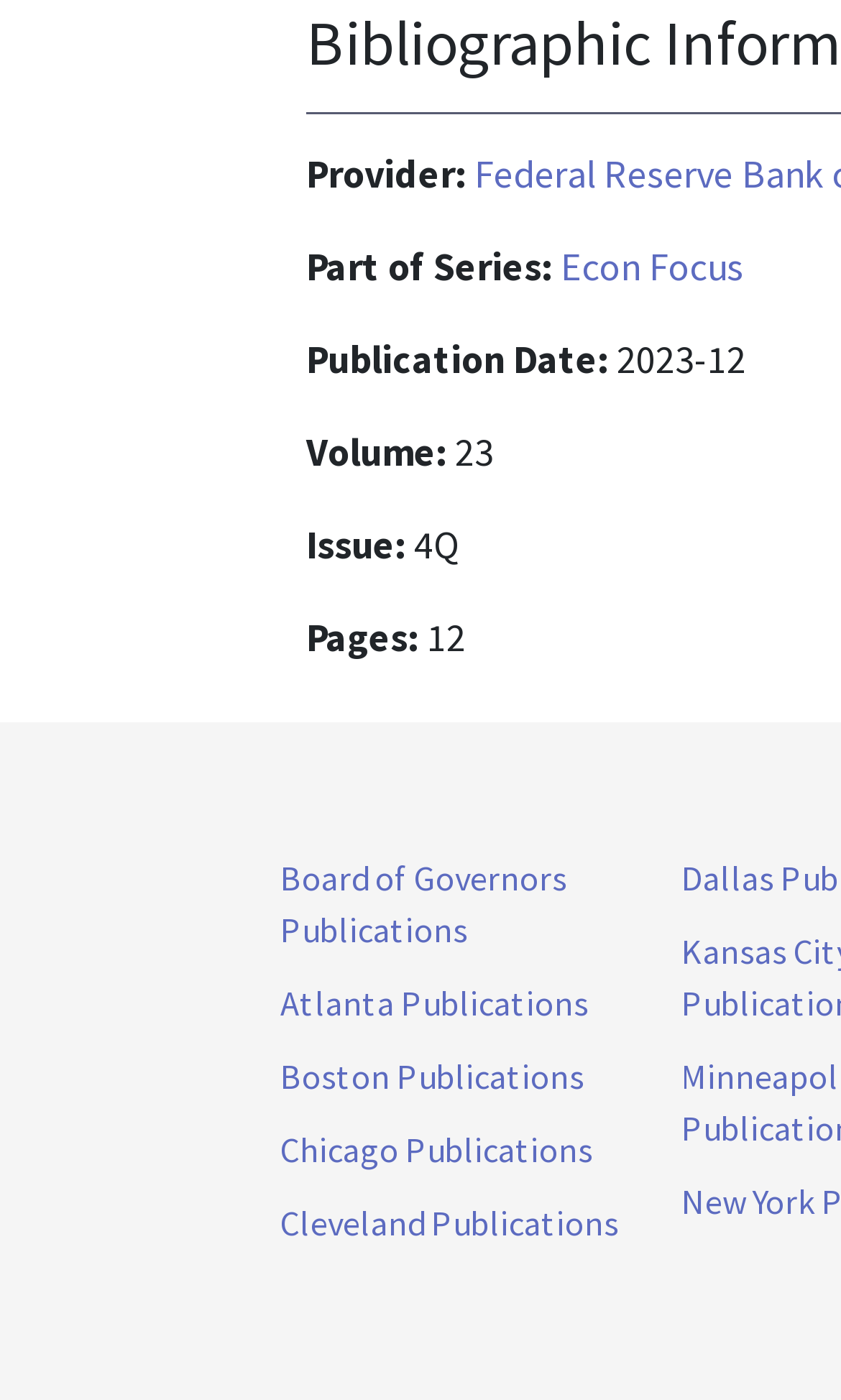How many links are there to other publications?
Ensure your answer is thorough and detailed.

The webpage has five links to other publications, namely 'Econ Focus', 'Board of Governors Publications', 'Atlanta Publications', 'Boston Publications', 'Chicago Publications', and 'Cleveland Publications'.